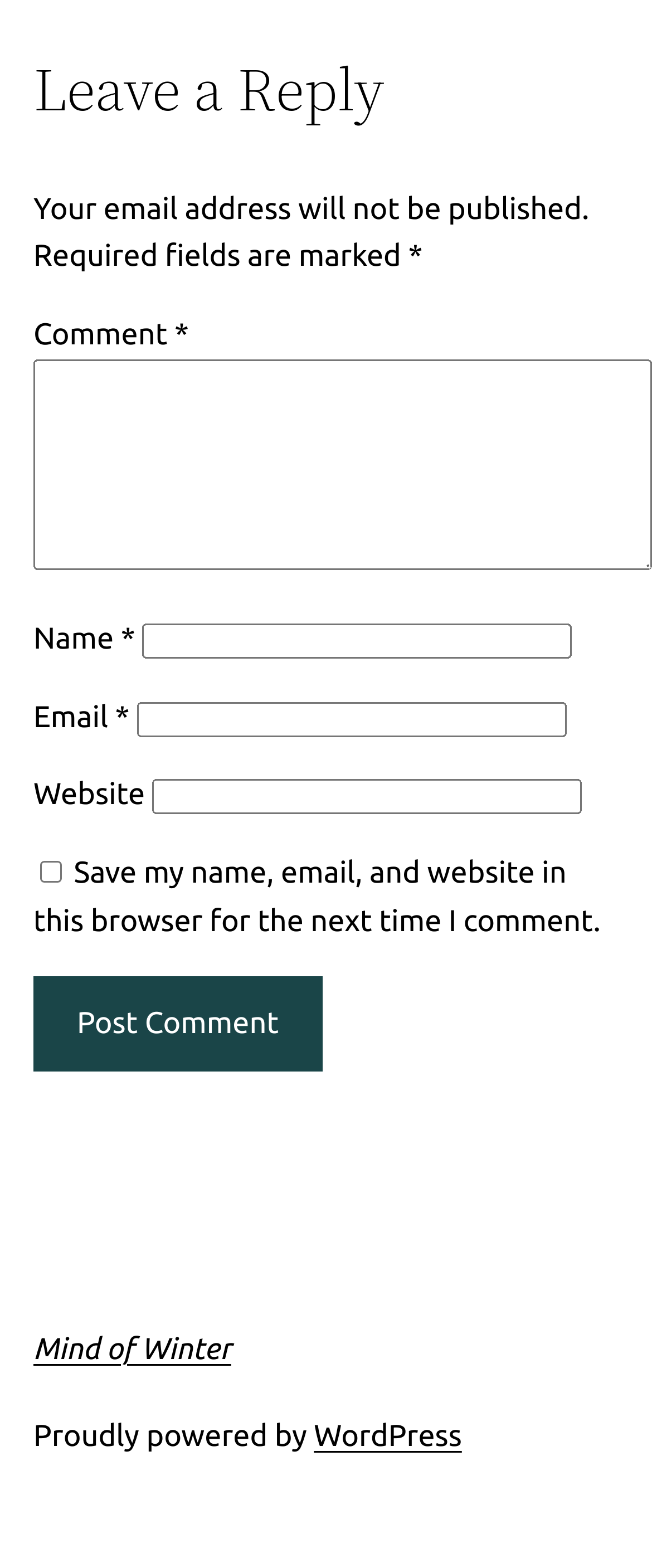What is the name of the platform powering the website?
Refer to the image and provide a thorough answer to the question.

The website is powered by WordPress, as indicated by the link 'WordPress' at the bottom of the page, which is part of the text 'Proudly powered by'.